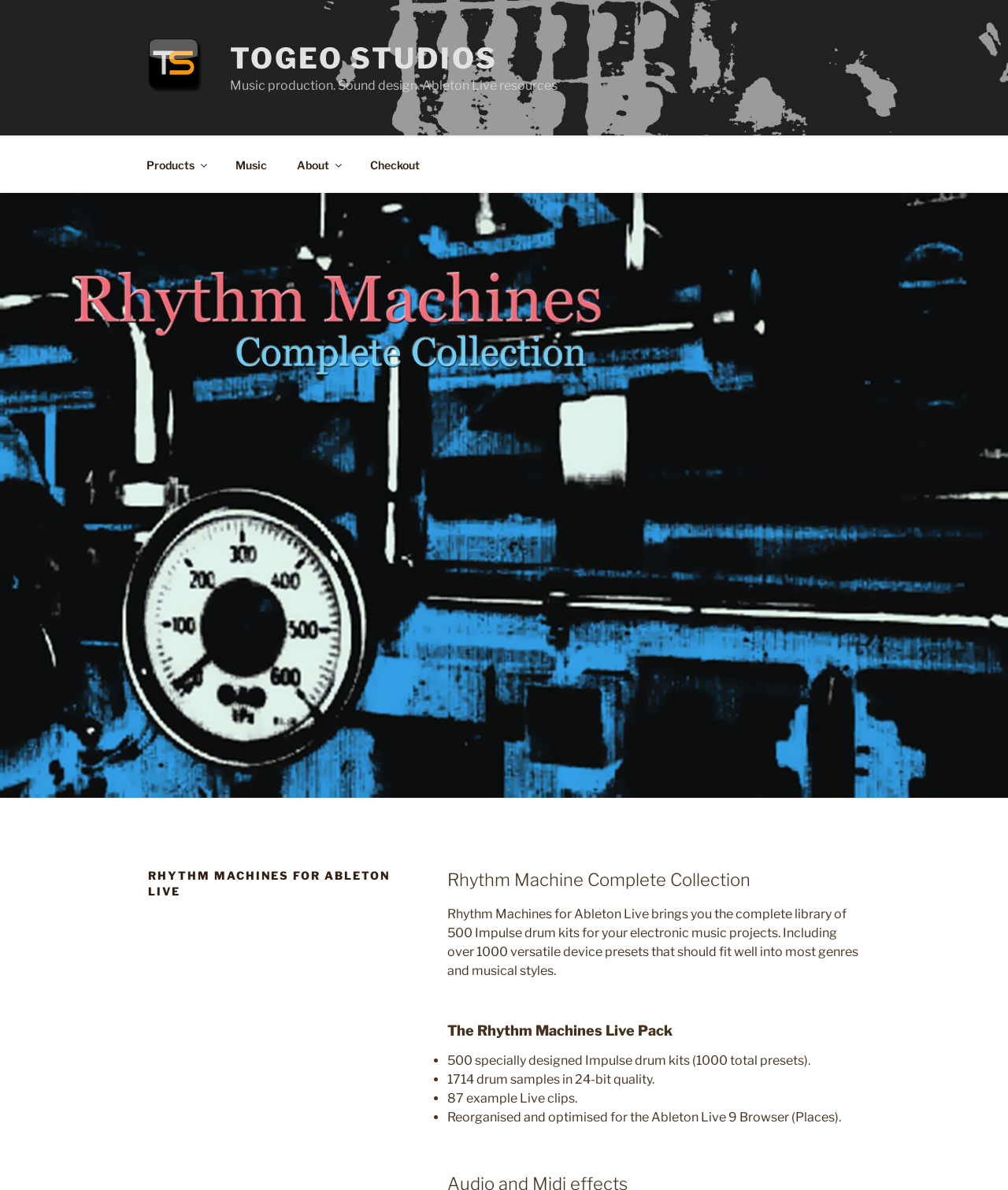Locate the bounding box for the described UI element: "parent_node: TOGEO STUDIOS". Ensure the coordinates are four float numbers between 0 and 1, formatted as [left, top, right, bottom].

[0.147, 0.032, 0.226, 0.083]